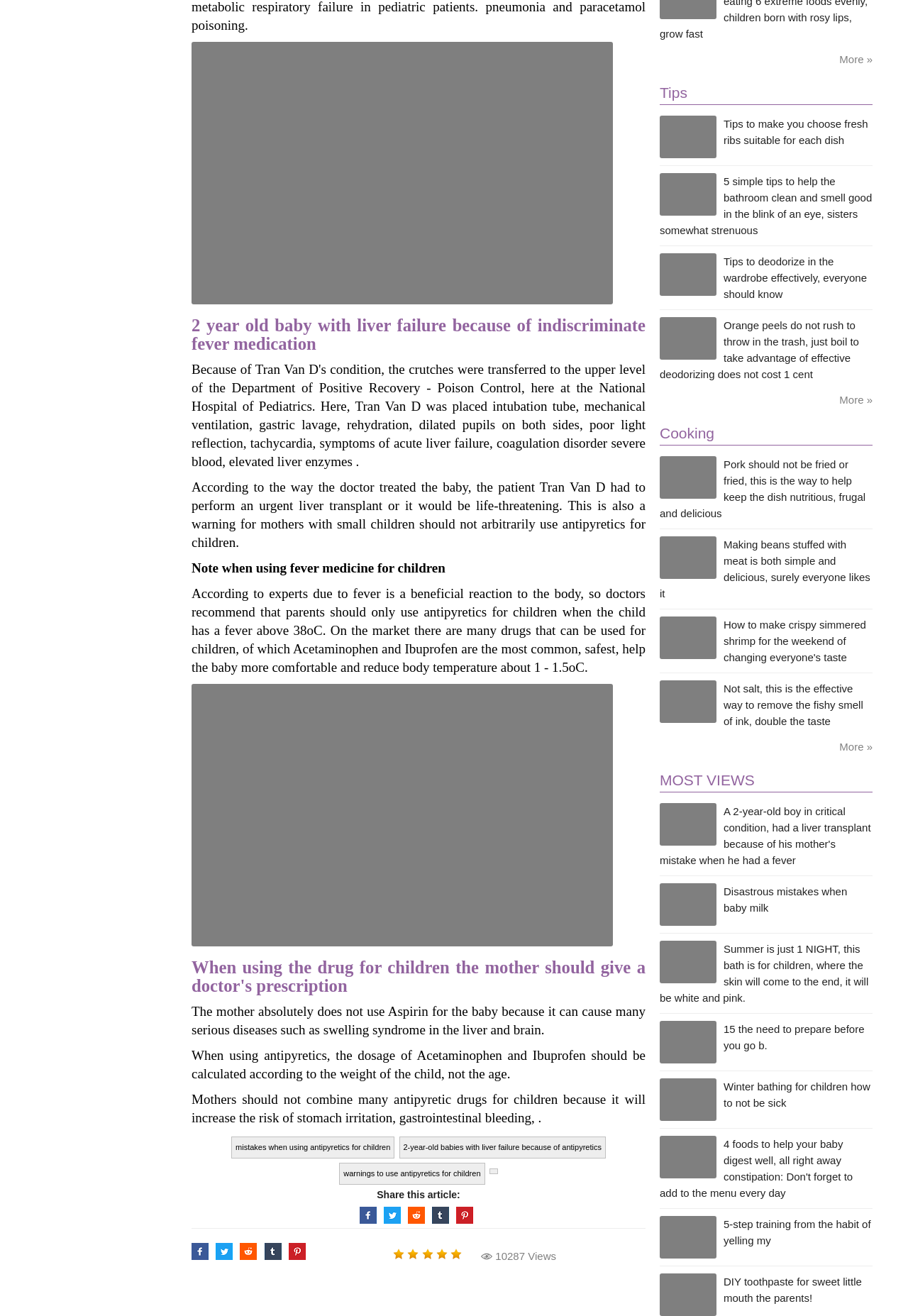How many links are in the 'Tips' section?
Based on the image, provide your answer in one word or phrase.

5